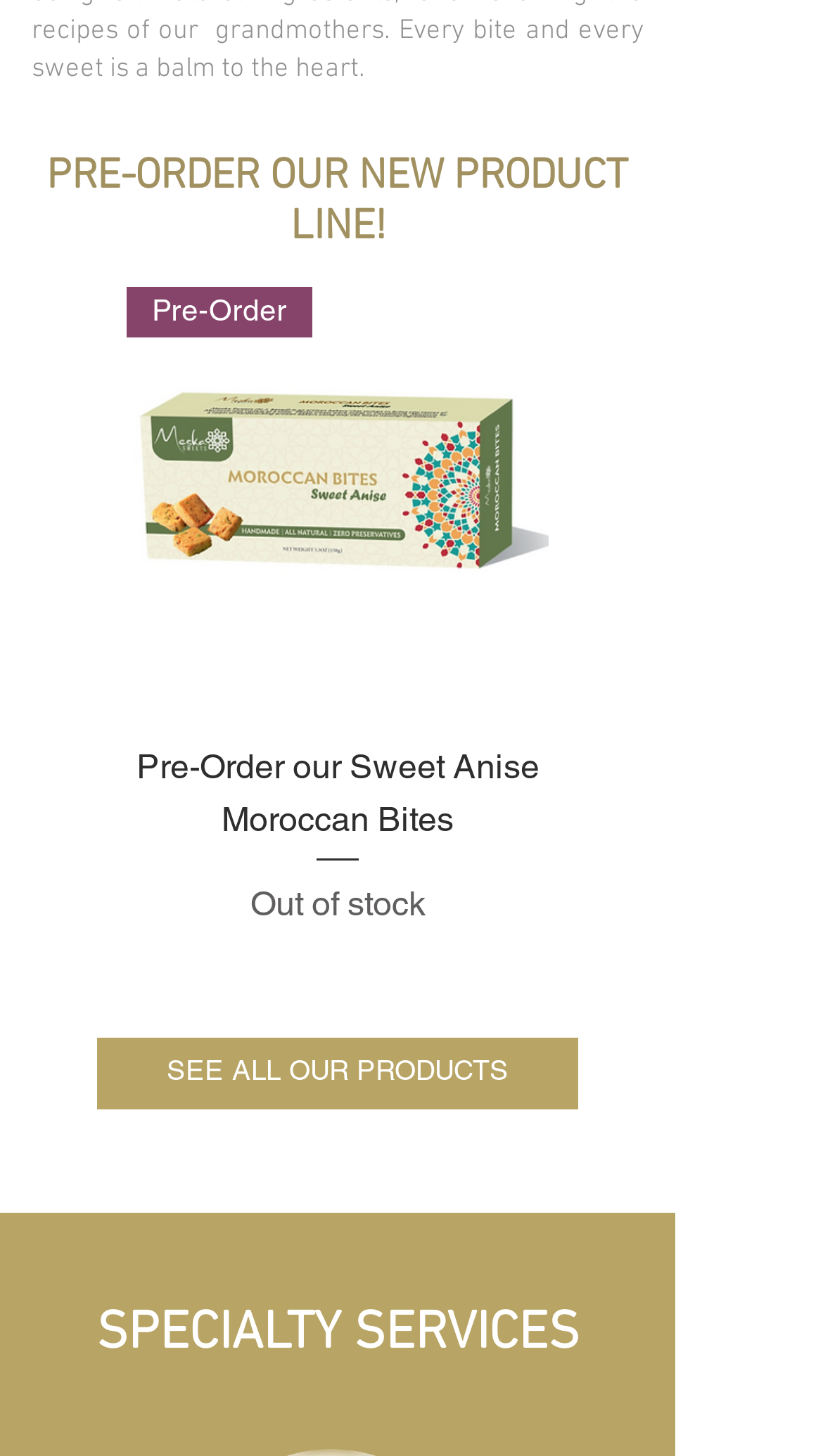Respond with a single word or phrase:
What is the purpose of the 'SEE ALL OUR PRODUCTS' link?

To view all products